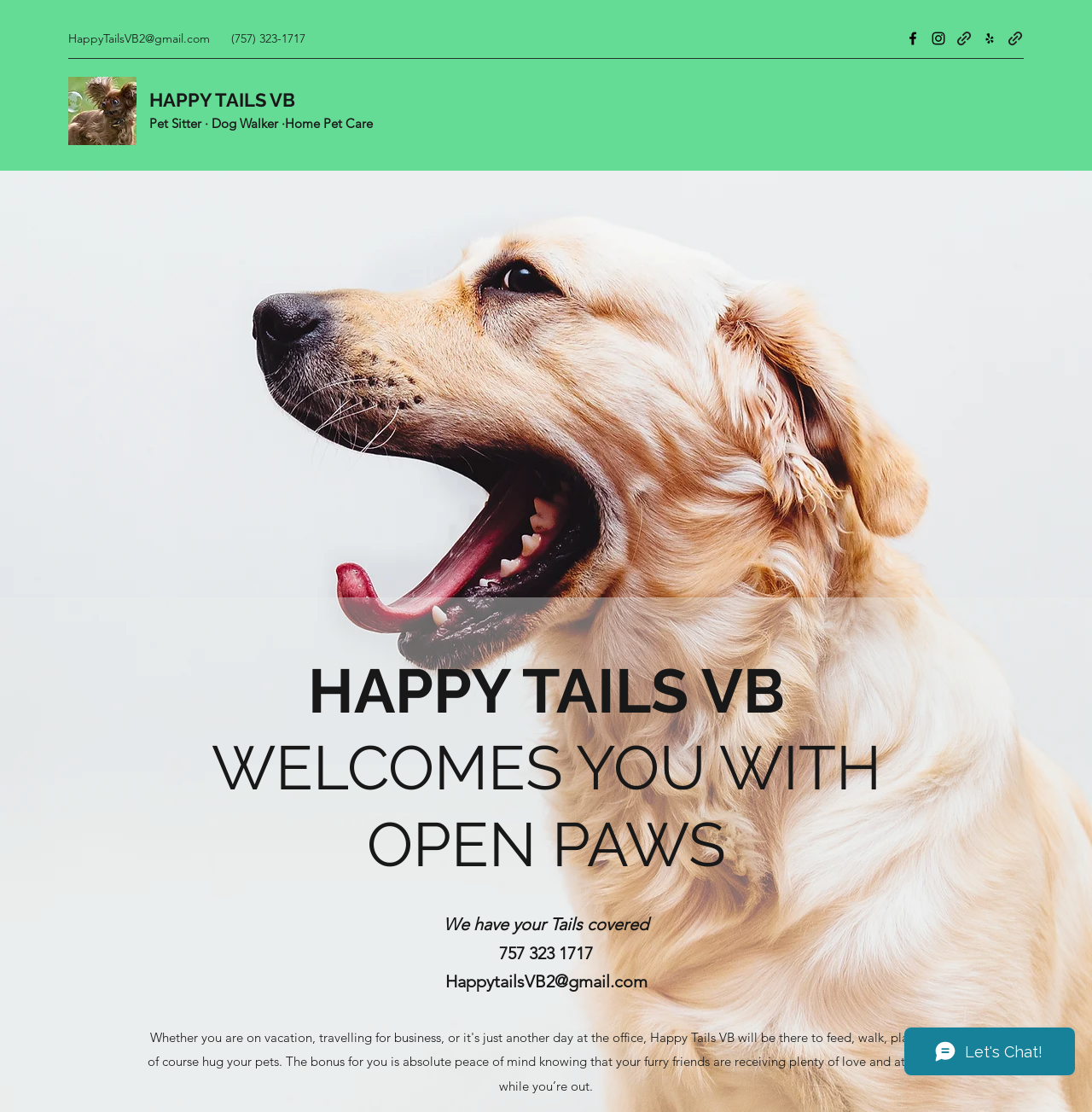Find and provide the bounding box coordinates for the UI element described here: "HappyTailsVB2@gmail.com". The coordinates should be given as four float numbers between 0 and 1: [left, top, right, bottom].

[0.062, 0.028, 0.192, 0.041]